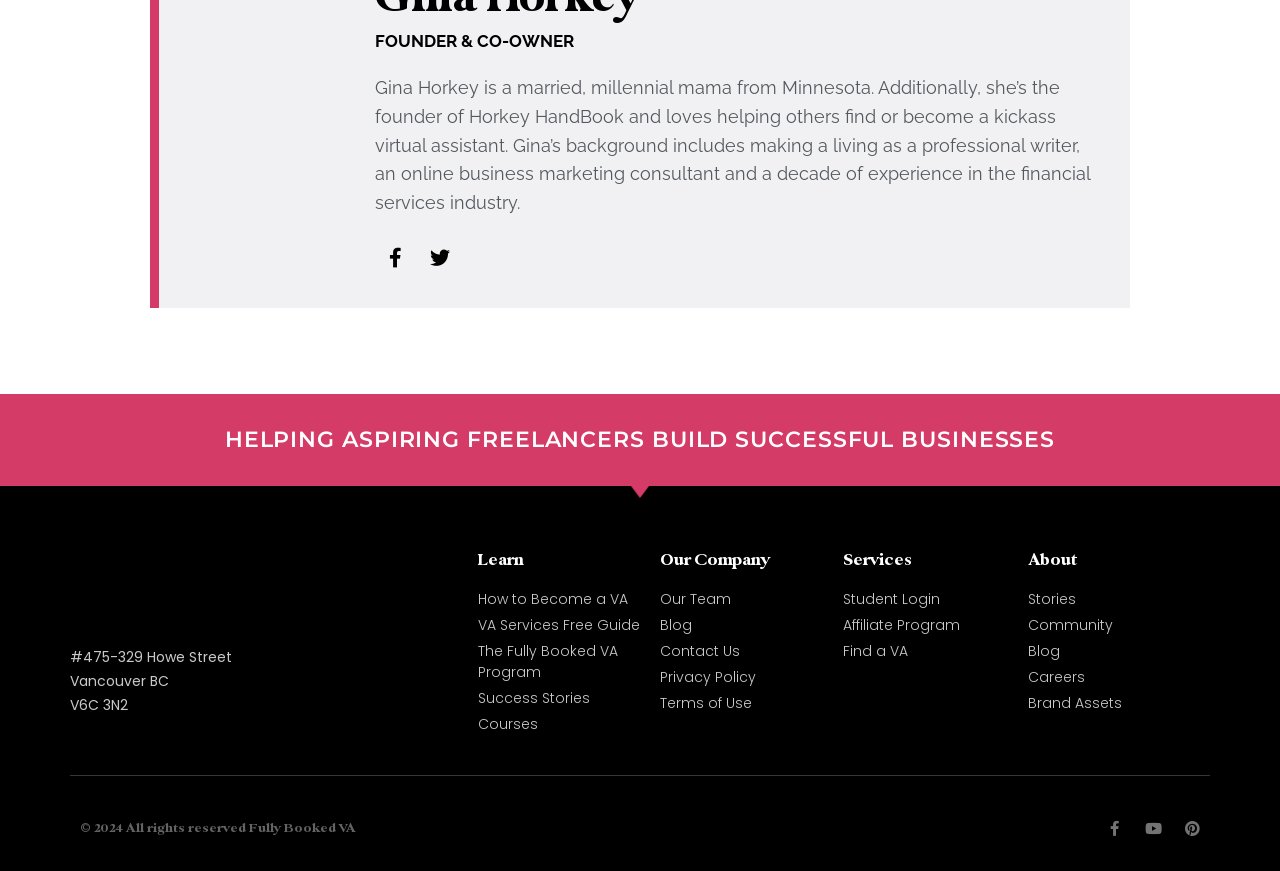What is the address of Fully Booked VA?
Using the image, provide a concise answer in one word or a short phrase.

#475-329 Howe Street, Vancouver BC V6C 3N2